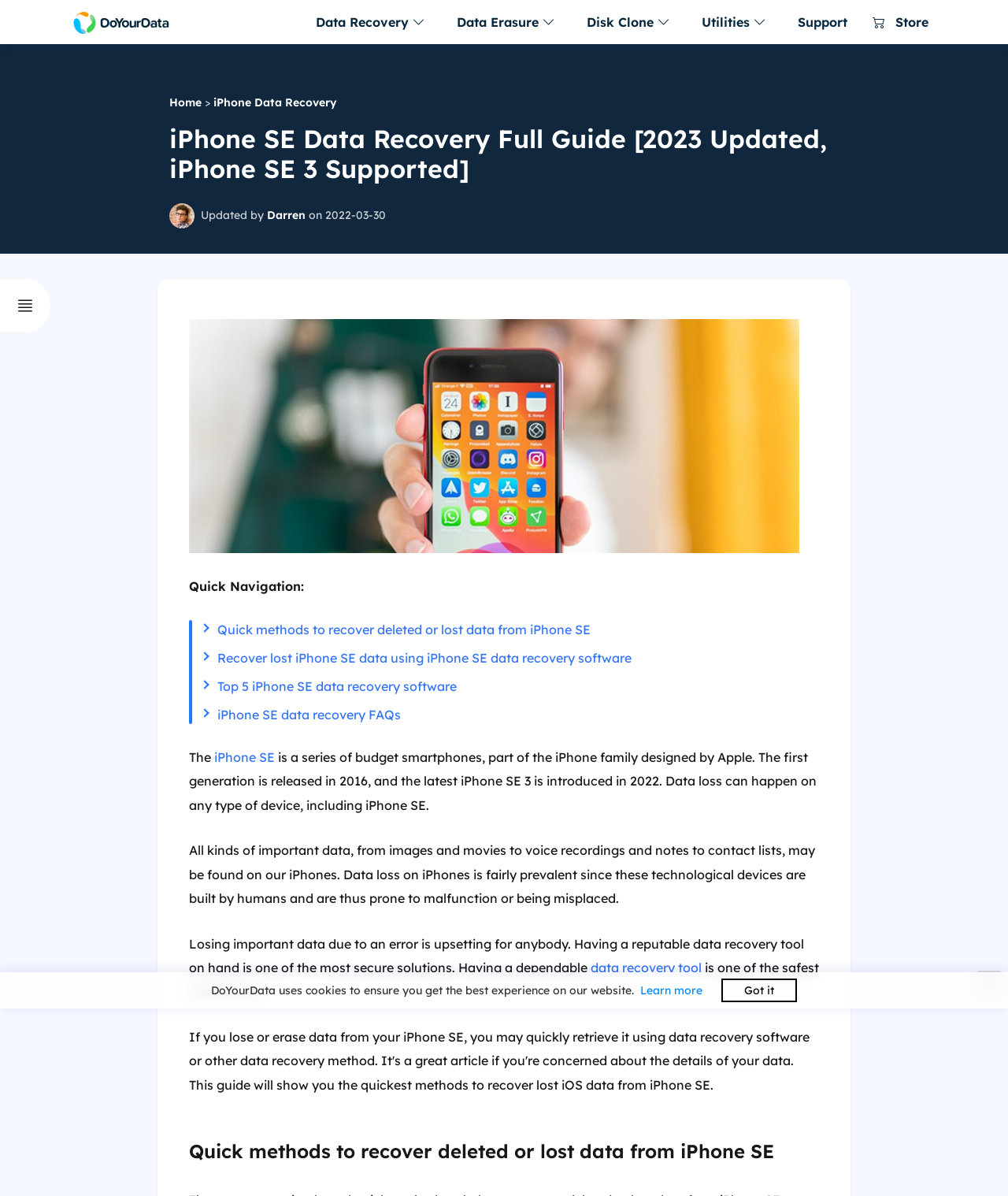Please identify the bounding box coordinates of the element I need to click to follow this instruction: "View Regulatory and Compliance Support Plans".

None